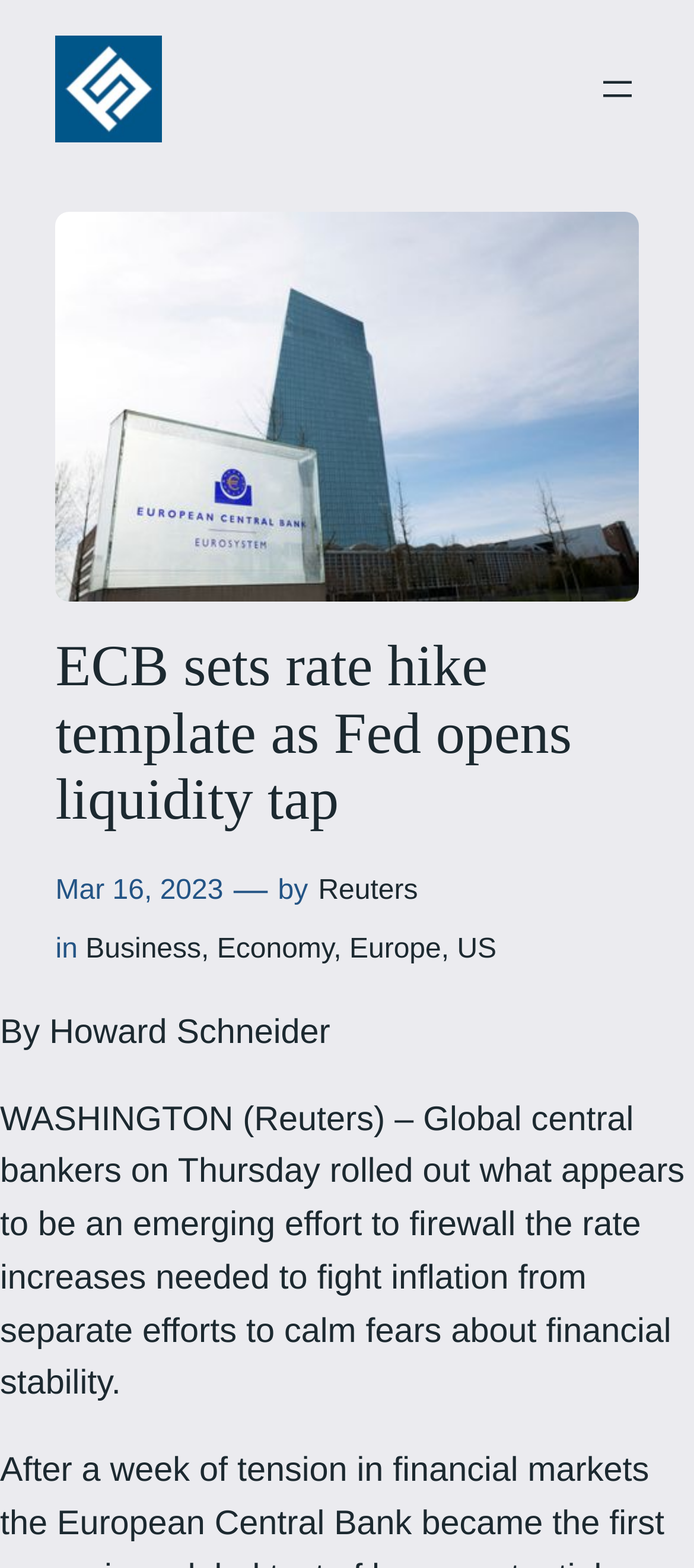Please provide a short answer using a single word or phrase for the question:
Who is the author of the article?

Howard Schneider